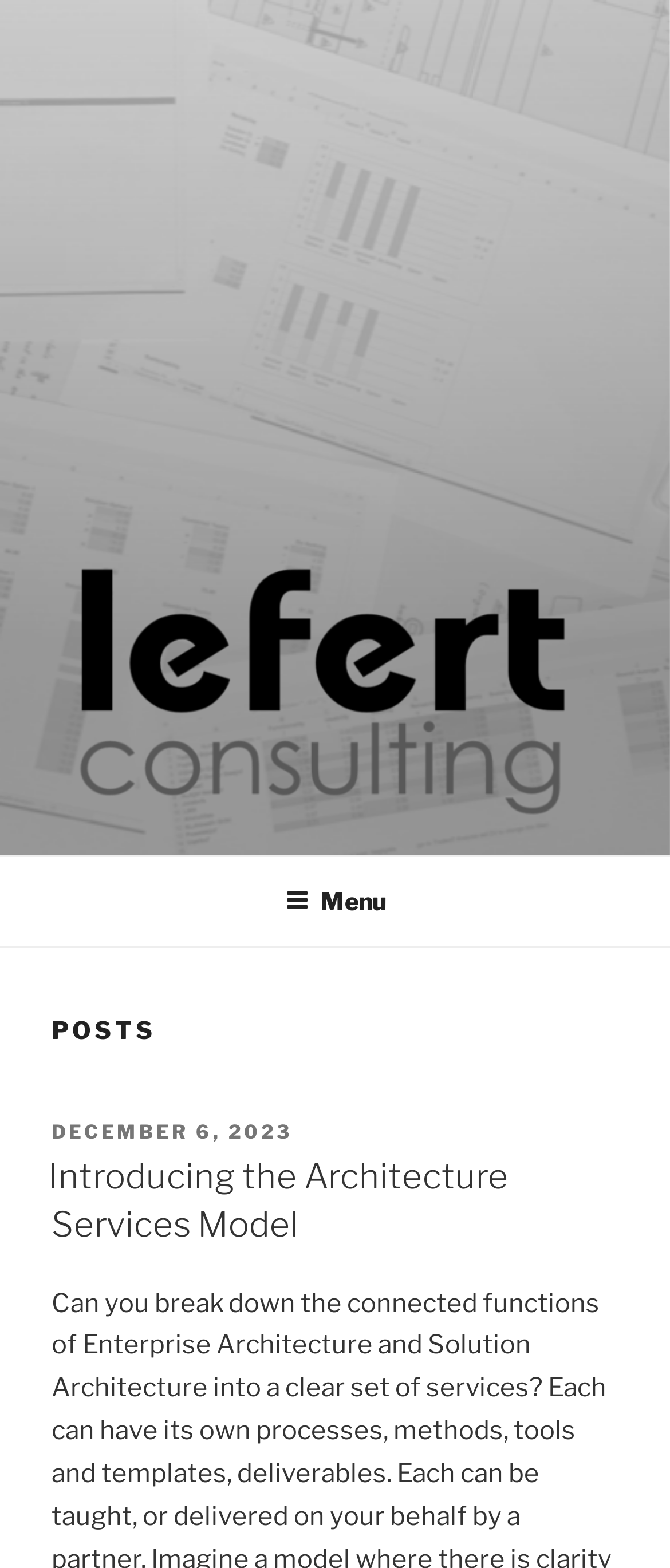Using the webpage screenshot, locate the HTML element that fits the following description and provide its bounding box: "December 6, 2023December 6, 2023".

[0.077, 0.714, 0.436, 0.729]